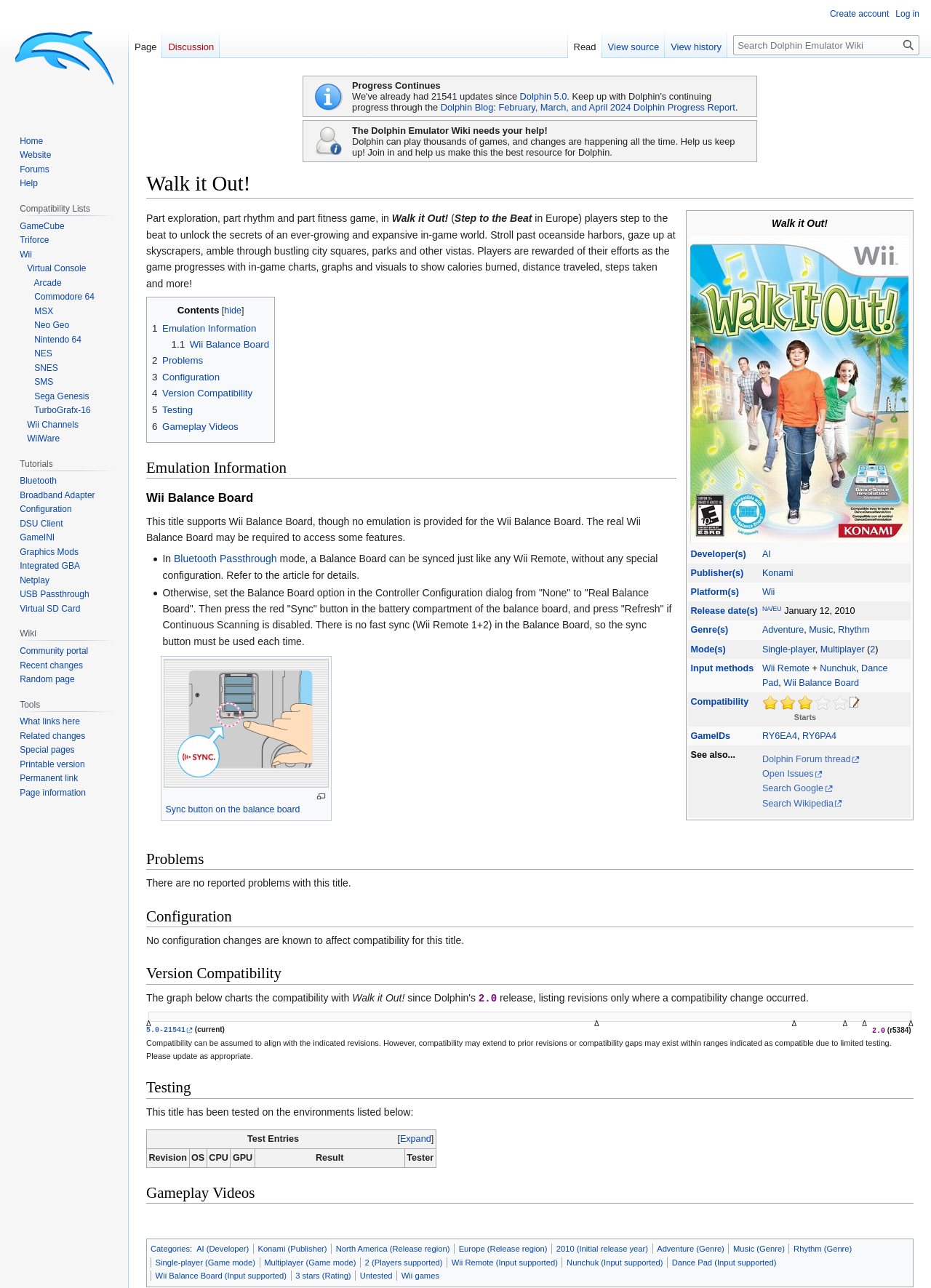Find and specify the bounding box coordinates that correspond to the clickable region for the instruction: "Read the Walk it Out! game description".

[0.157, 0.132, 0.981, 0.154]